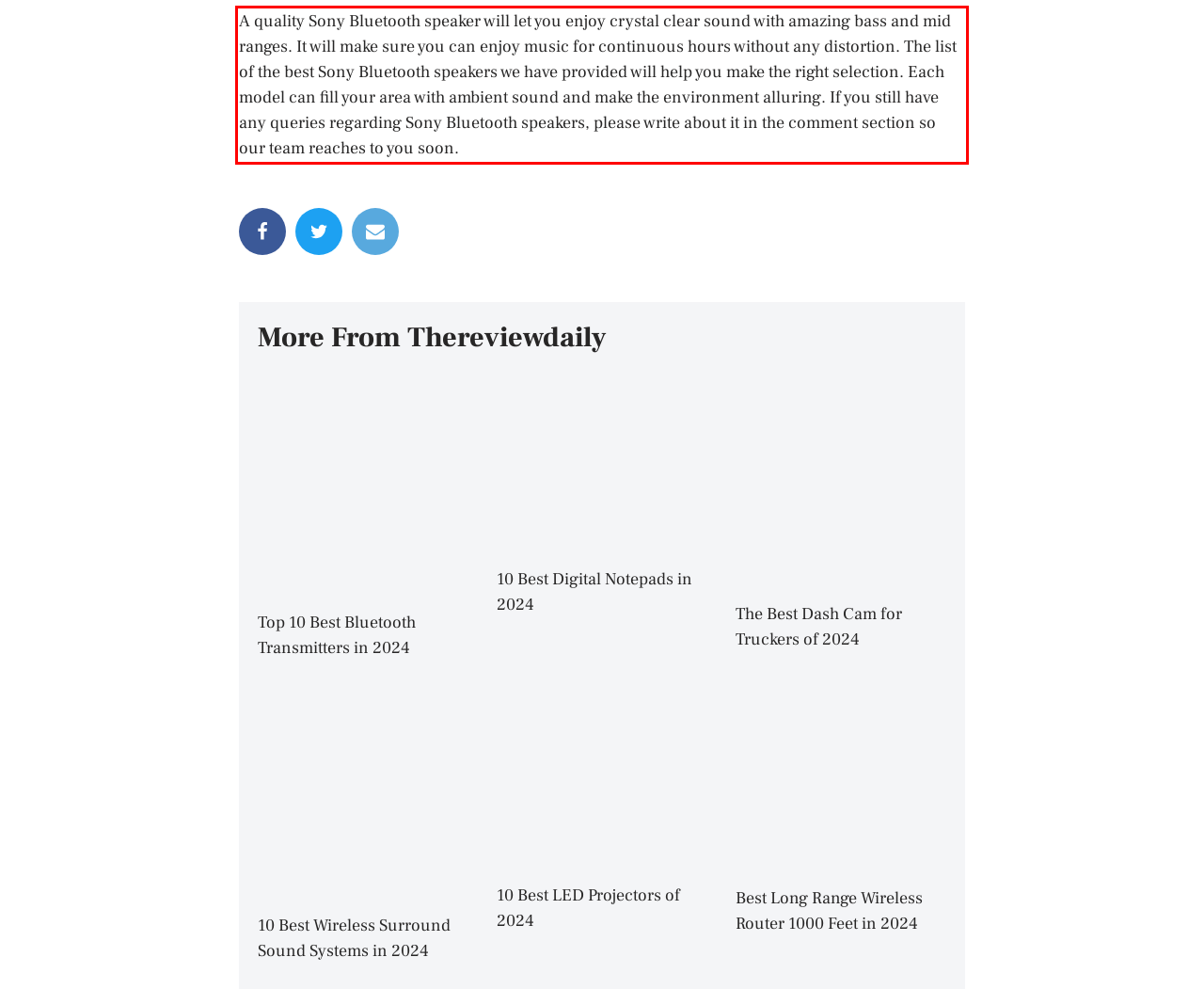You are provided with a screenshot of a webpage that includes a red bounding box. Extract and generate the text content found within the red bounding box.

A quality Sony Bluetooth speaker will let you enjoy crystal clear sound with amazing bass and mid ranges. It will make sure you can enjoy music for continuous hours without any distortion. The list of the best Sony Bluetooth speakers we have provided will help you make the right selection. Each model can fill your area with ambient sound and make the environment alluring. If you still have any queries regarding Sony Bluetooth speakers, please write about it in the comment section so our team reaches to you soon.